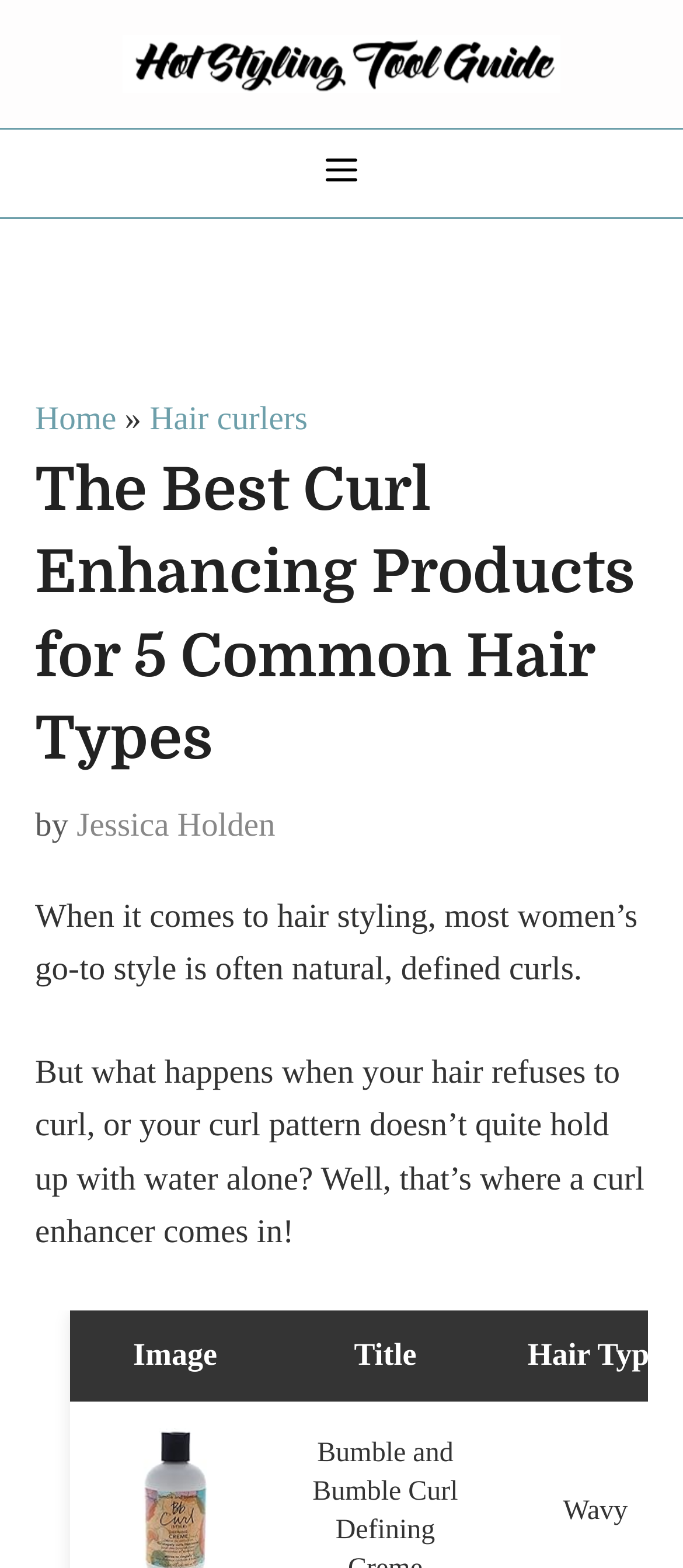Refer to the screenshot and answer the following question in detail:
What is the topic of the article?

The article is about hair styling, specifically about curl enhancing products for different hair types, as indicated by the header and the content of the article.